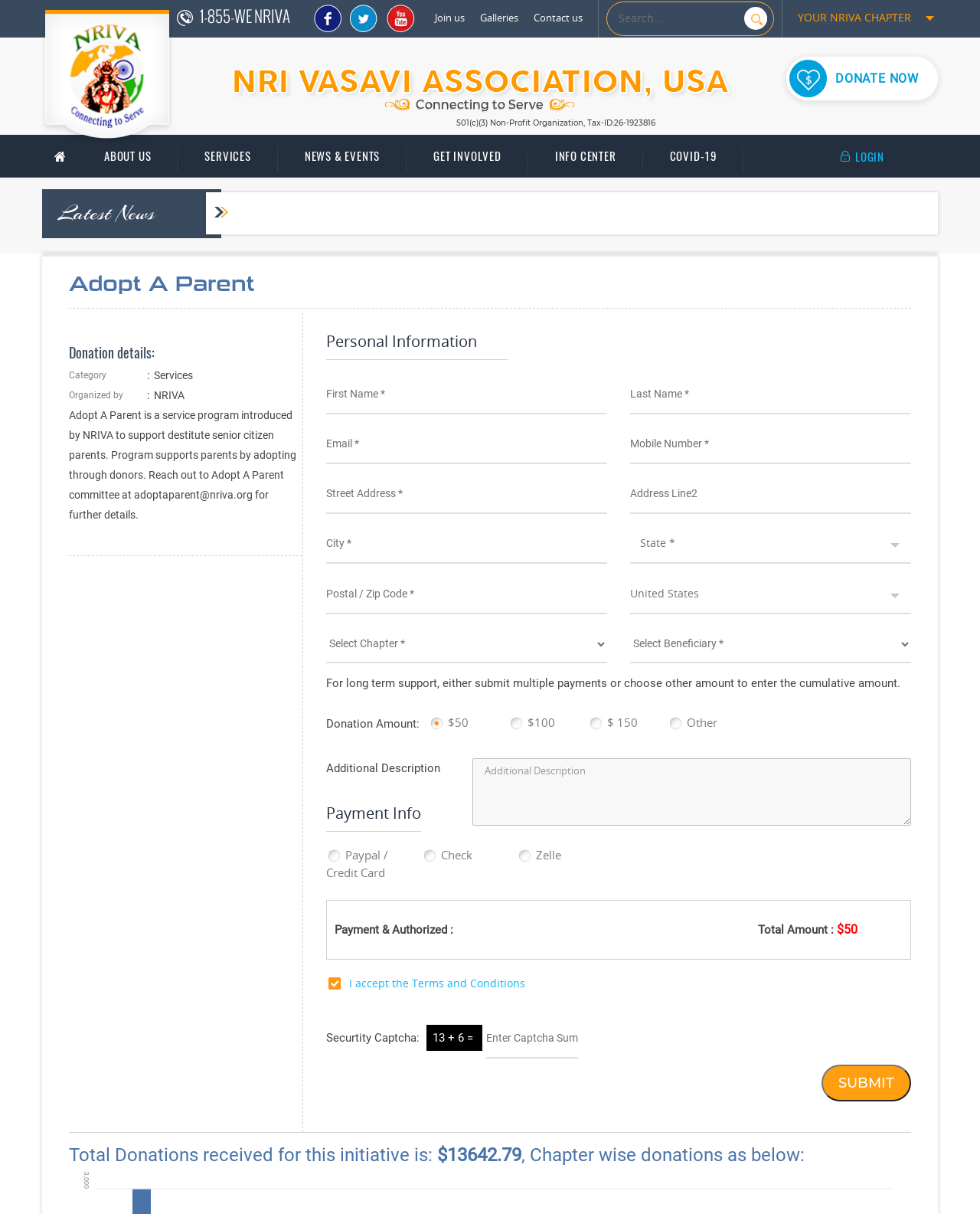Utilize the details in the image to thoroughly answer the following question: What is the phone number to contact NRI Vasavi Association?

The phone number can be found in the top-right corner of the webpage, inside an article element with a bounding box of [0.18, 0.003, 0.312, 0.022]. It is written as '1-855-WE NRIVA'.